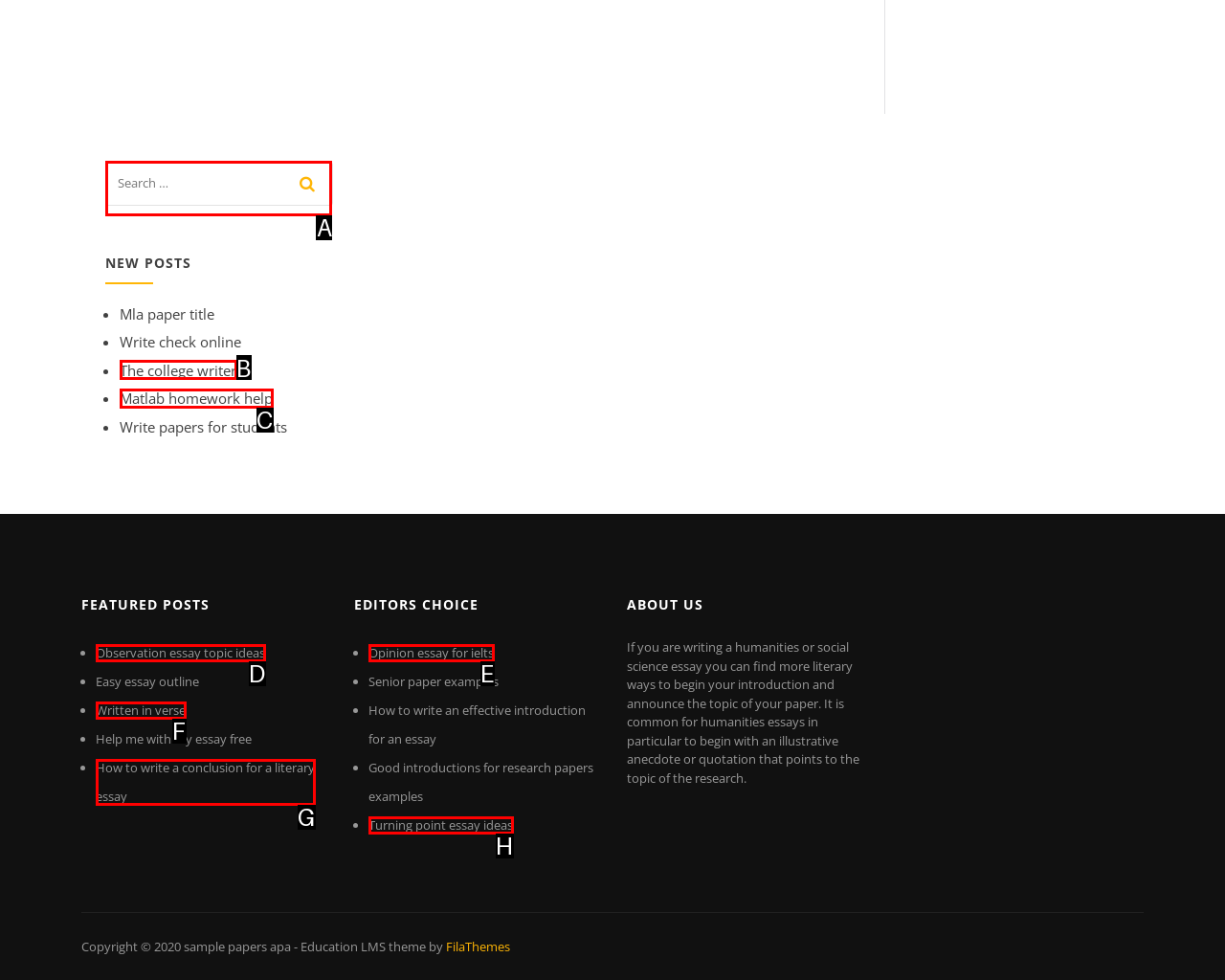Which option should be clicked to complete this task: search for a topic
Reply with the letter of the correct choice from the given choices.

A